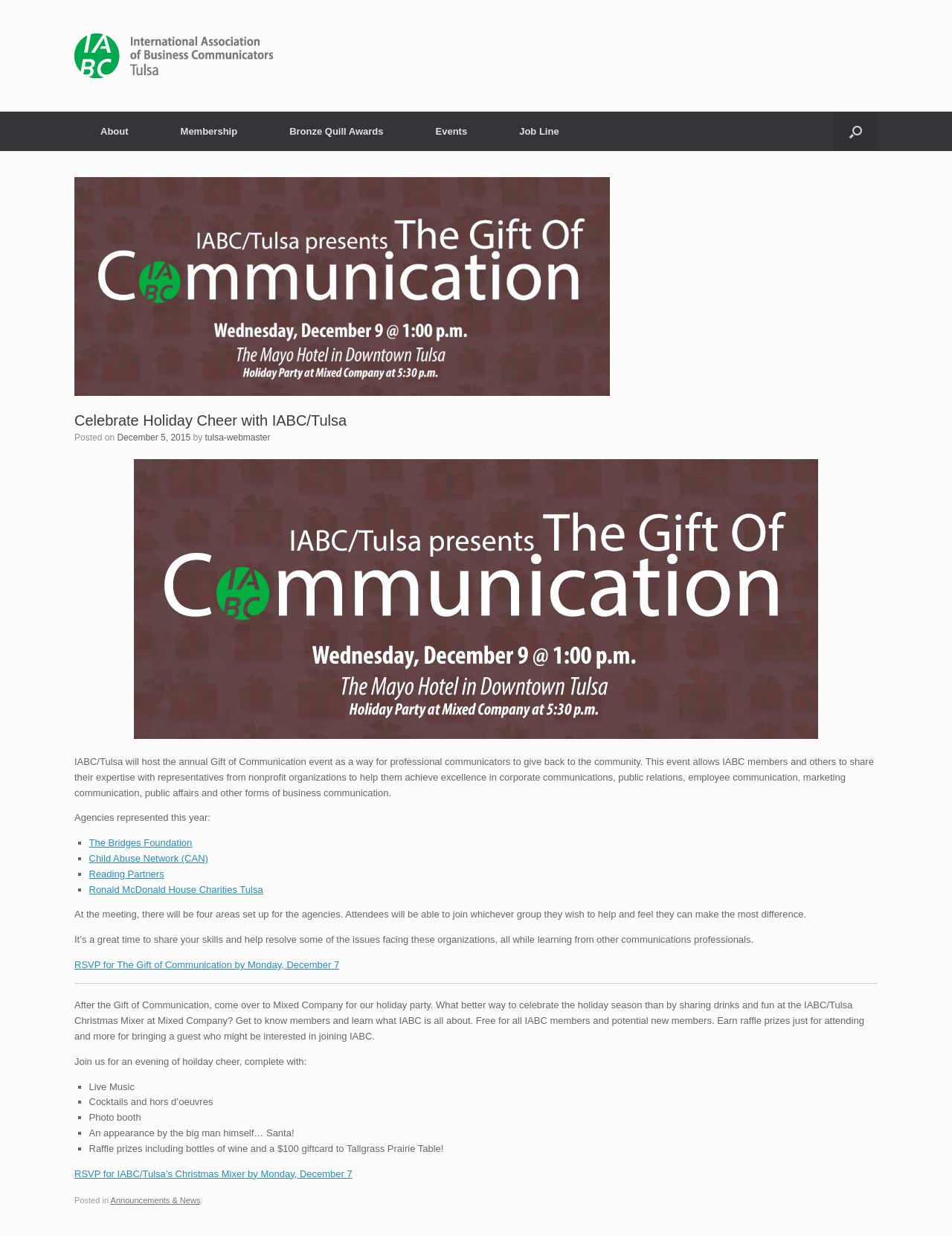Please determine the bounding box of the UI element that matches this description: Reading Partners. The coordinates should be given as (top-left x, top-left y, bottom-right x, bottom-right y), with all values between 0 and 1.

[0.093, 0.702, 0.172, 0.712]